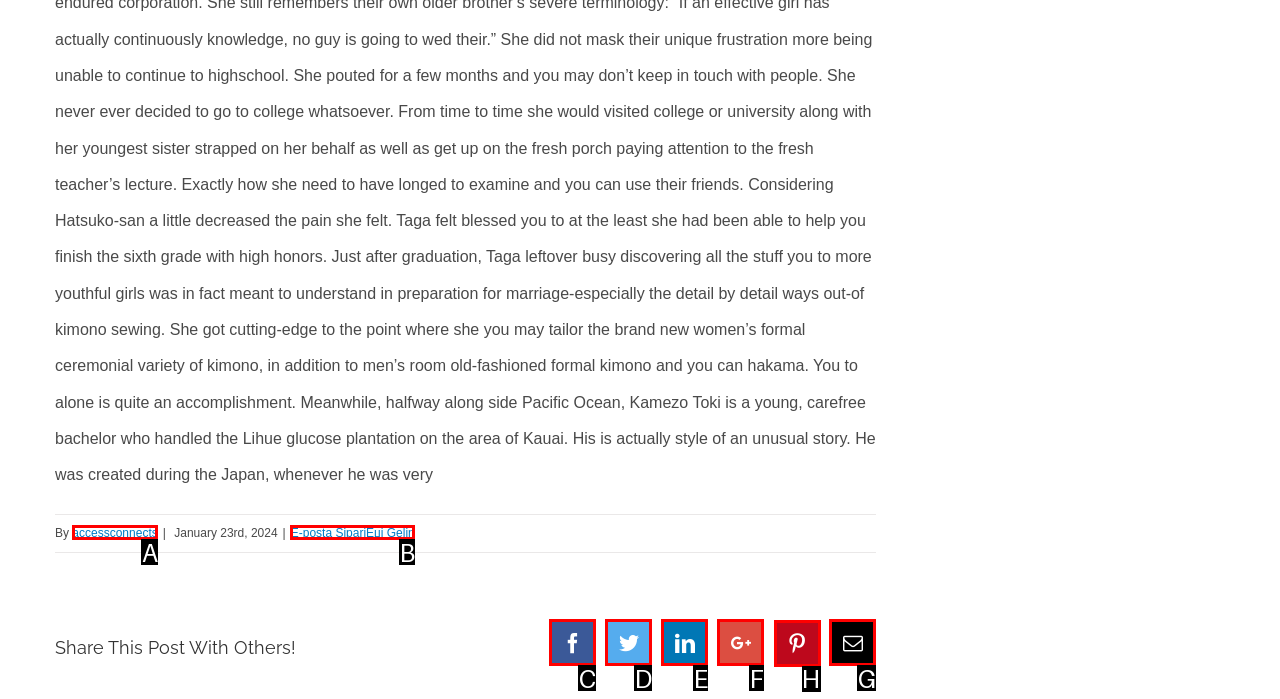Identify the appropriate choice to fulfill this task: Share this post on Pinterest
Respond with the letter corresponding to the correct option.

H